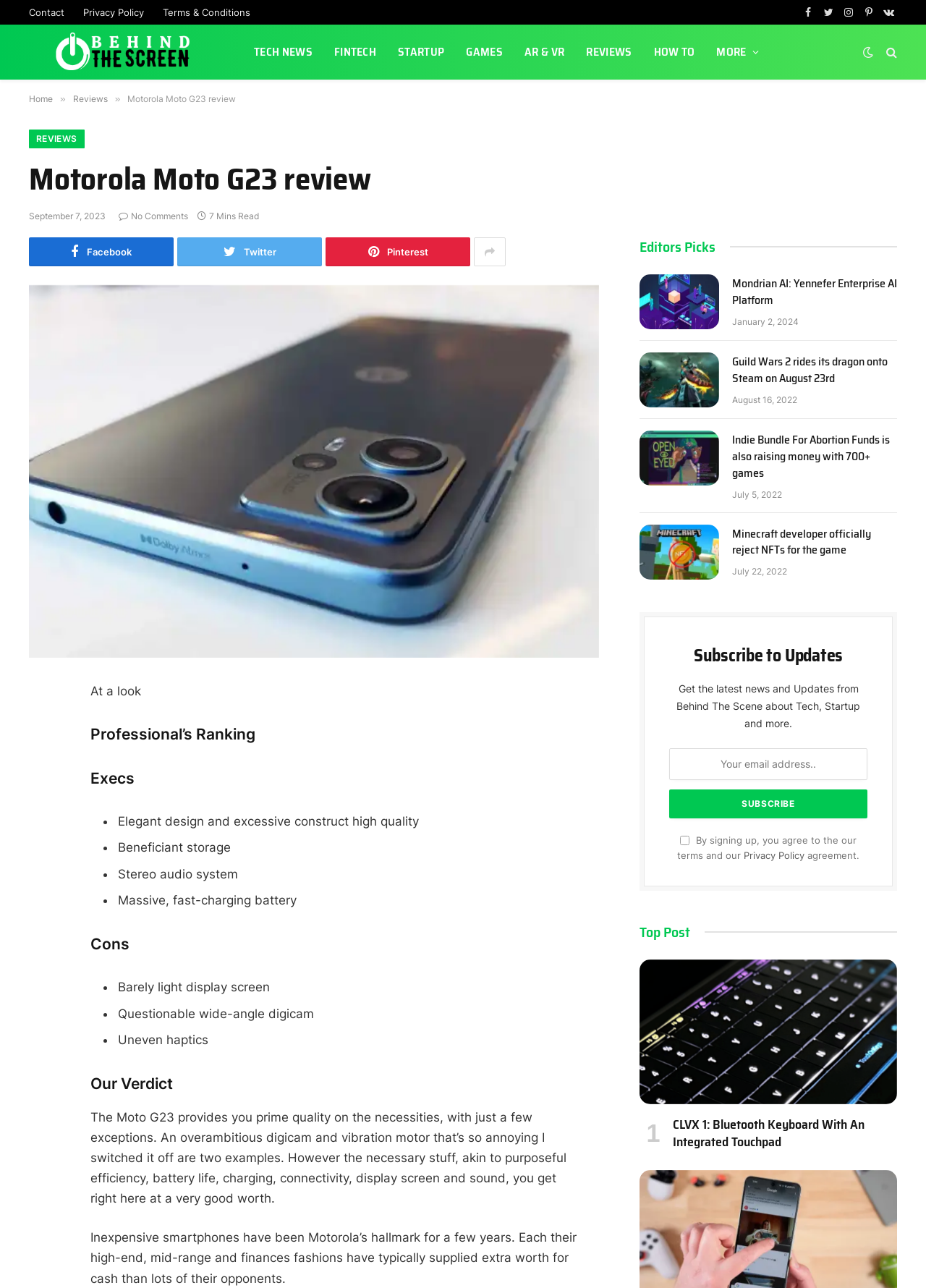Could you provide the bounding box coordinates for the portion of the screen to click to complete this instruction: "View the 'Editors Picks' section"?

[0.691, 0.185, 0.773, 0.198]